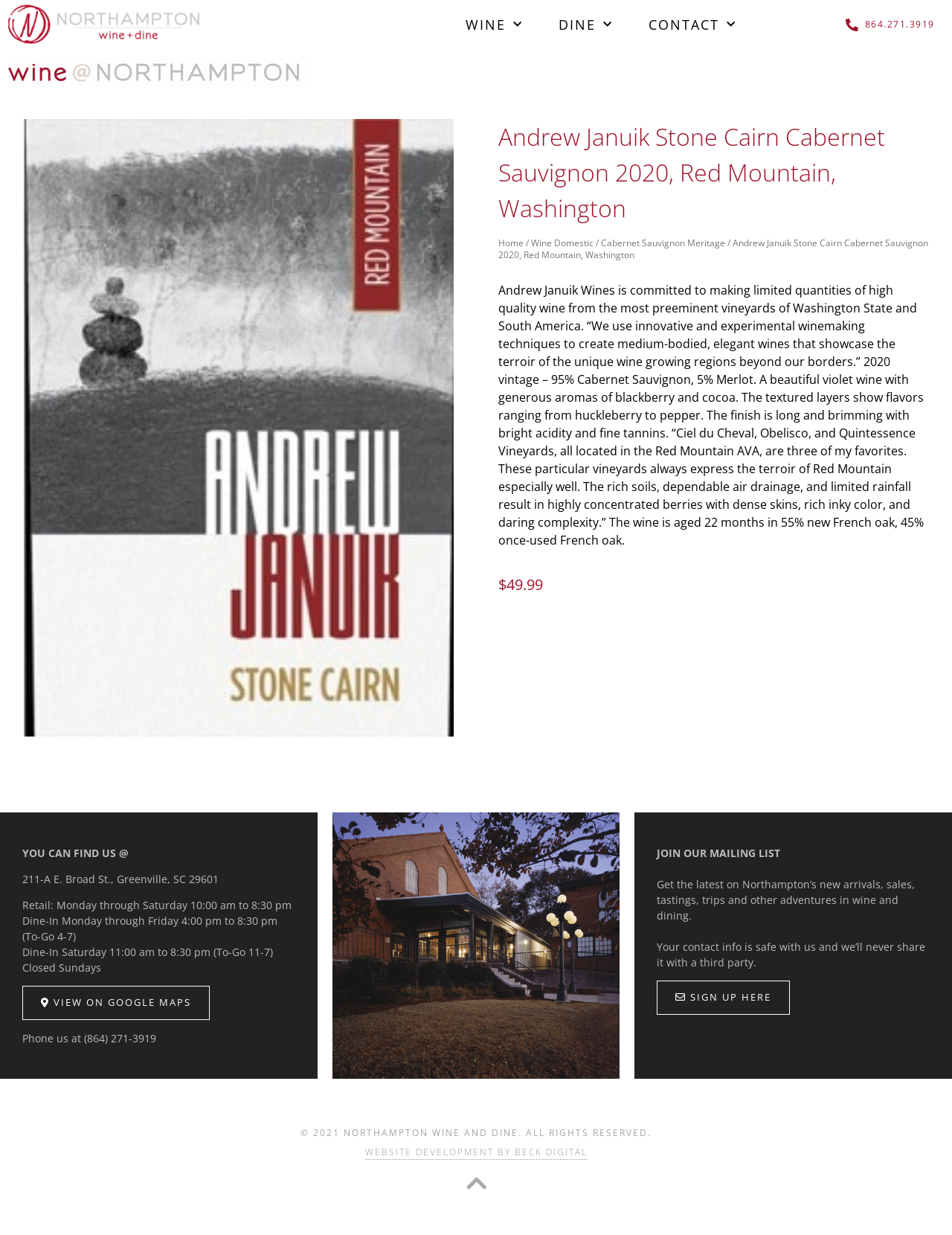Please specify the bounding box coordinates in the format (top-left x, top-left y, bottom-right x, bottom-right y), with all values as floating point numbers between 0 and 1. Identify the bounding box of the UI element described by: Cabernet Sauvignon Meritage

[0.631, 0.192, 0.762, 0.202]